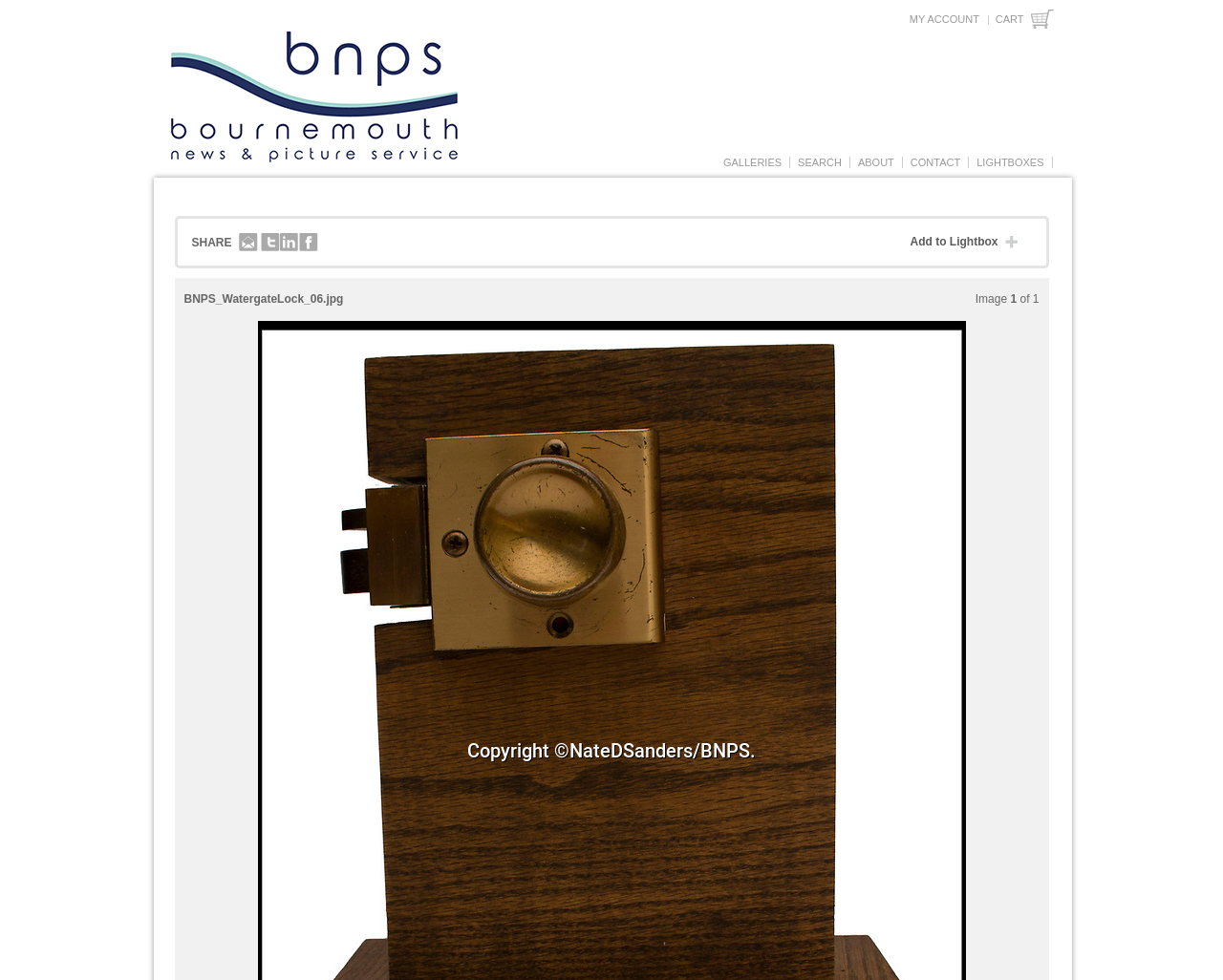What is the purpose of the 'Add to Lightbox' button?
Please answer using one word or phrase, based on the screenshot.

To add the image to the lightbox